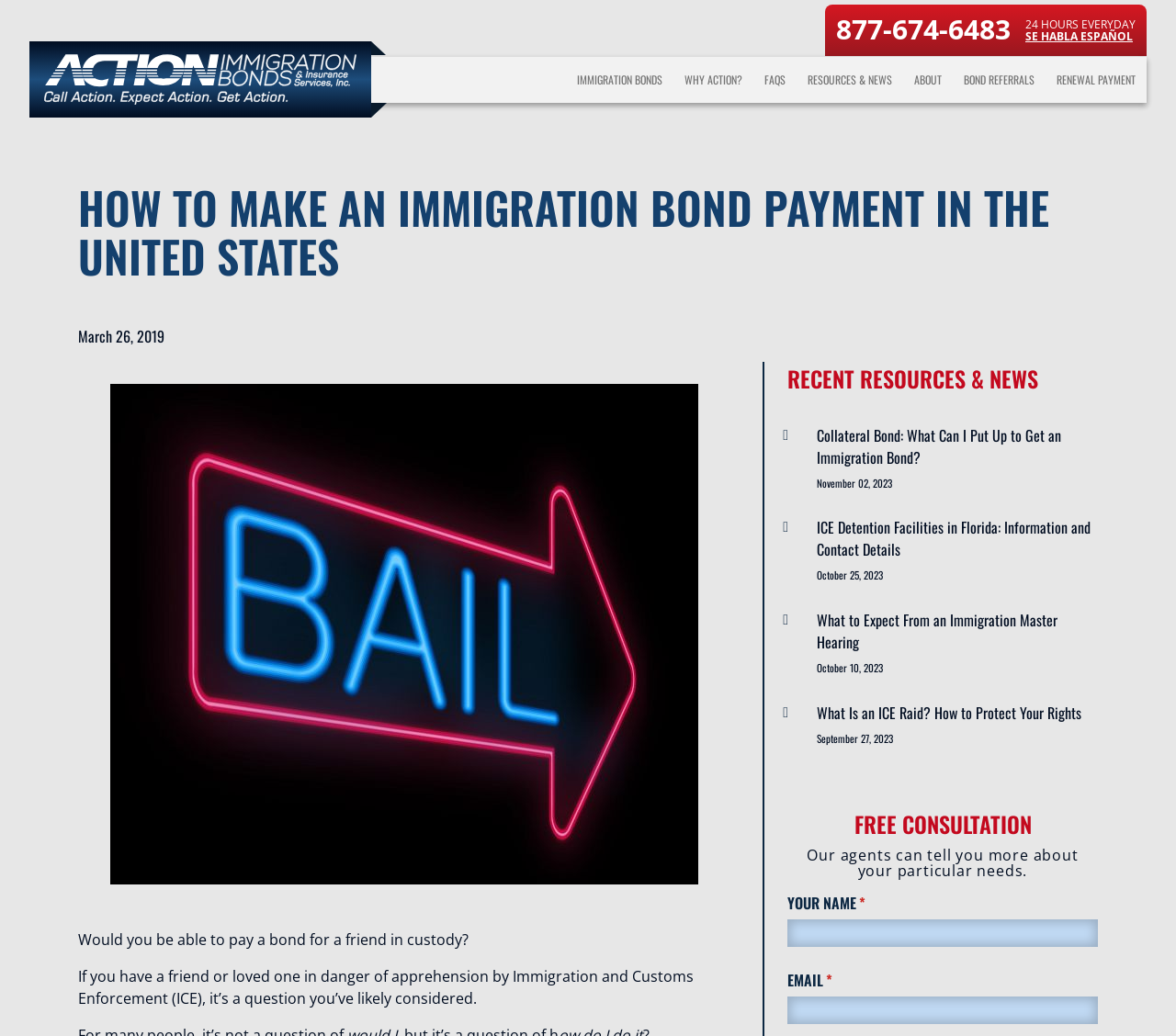Pinpoint the bounding box coordinates of the area that must be clicked to complete this instruction: "Click the 'Collateral Bond: What Can I Put Up to Get an Immigration Bond?' link".

[0.695, 0.409, 0.902, 0.452]